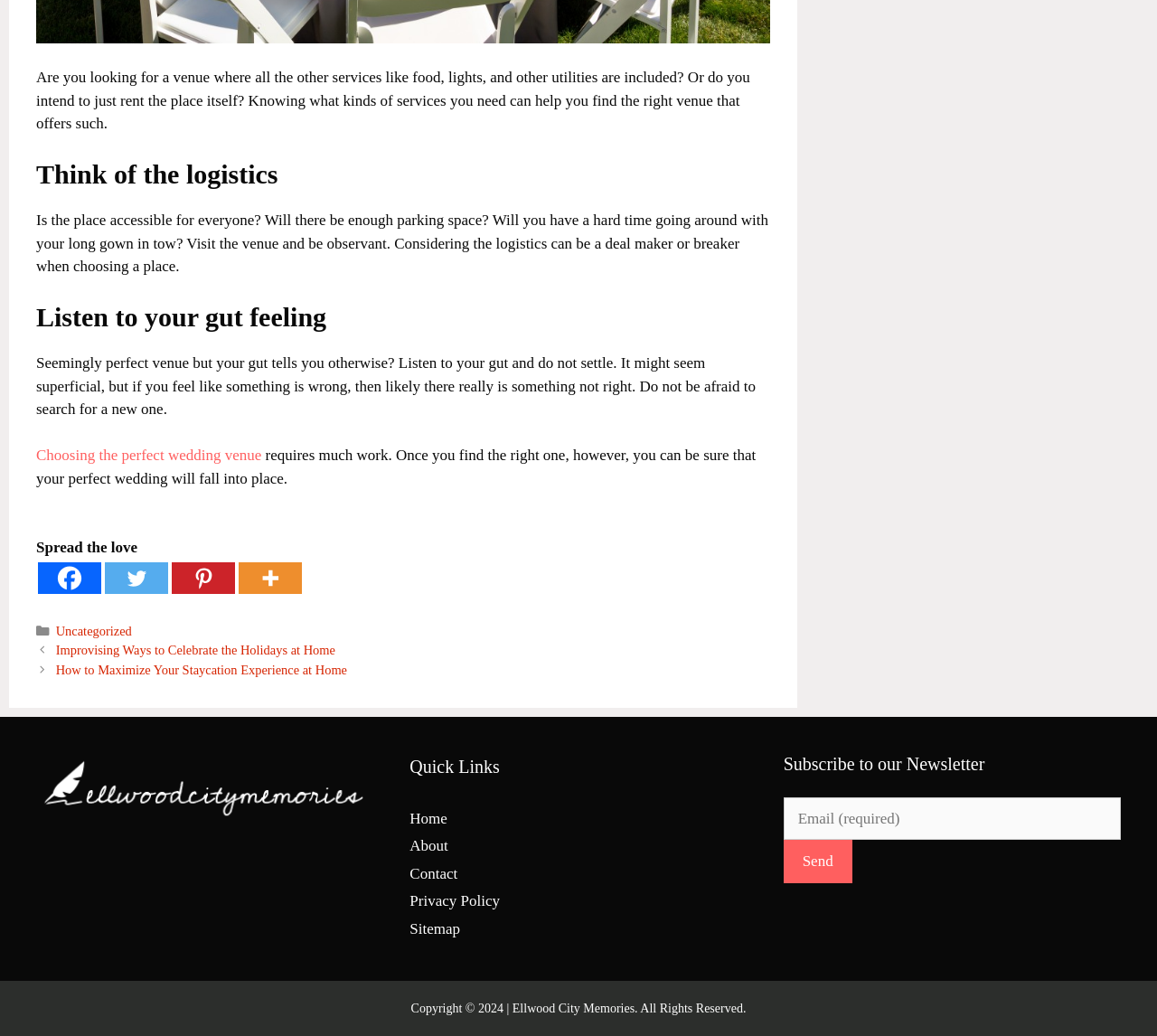Determine the bounding box coordinates of the area to click in order to meet this instruction: "Click on the 'Choosing the perfect wedding venue' link".

[0.031, 0.431, 0.226, 0.448]